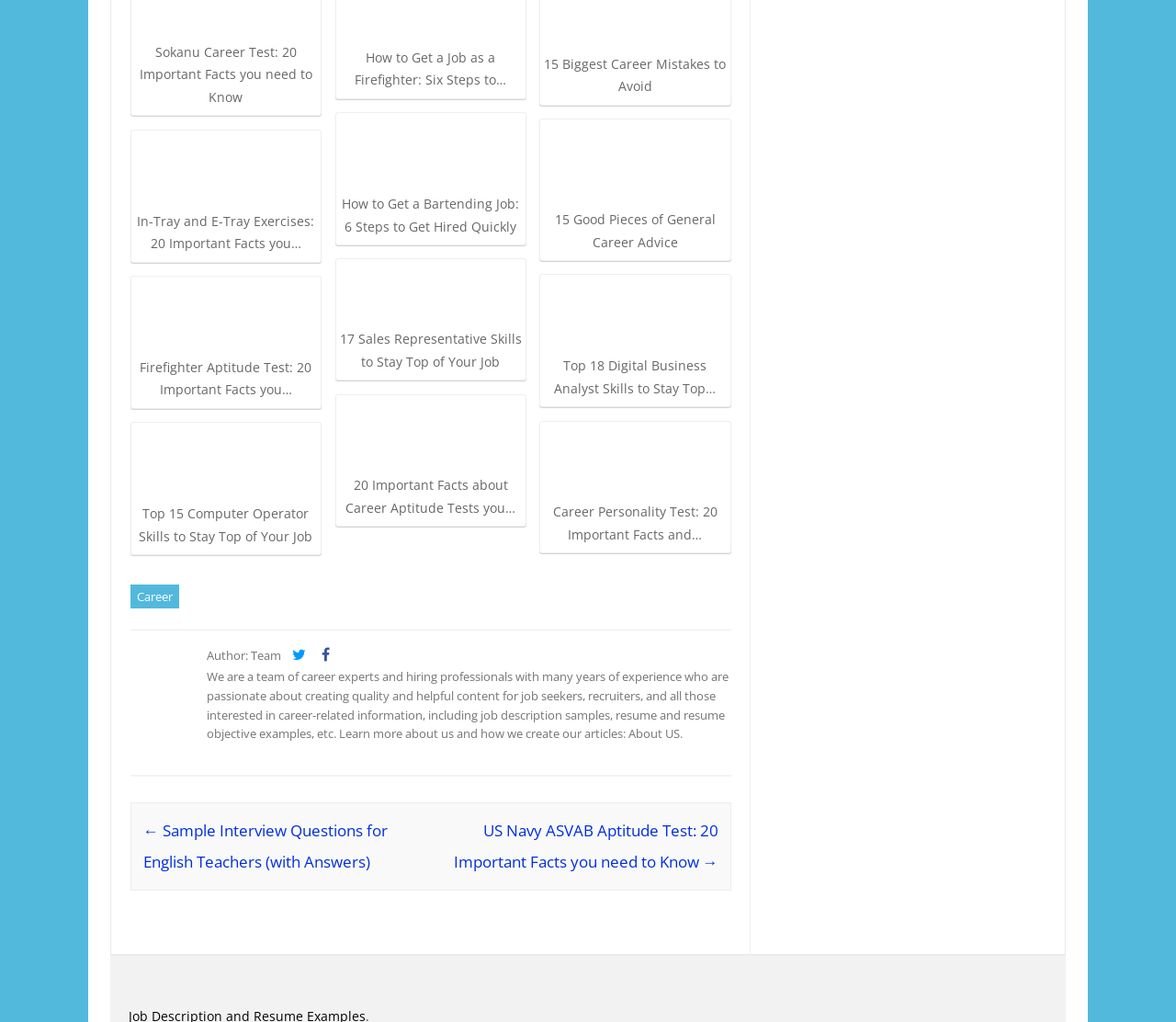Locate the bounding box coordinates for the element described below: "Career". The coordinates must be four float values between 0 and 1, formatted as [left, top, right, bottom].

[0.111, 0.572, 0.152, 0.596]